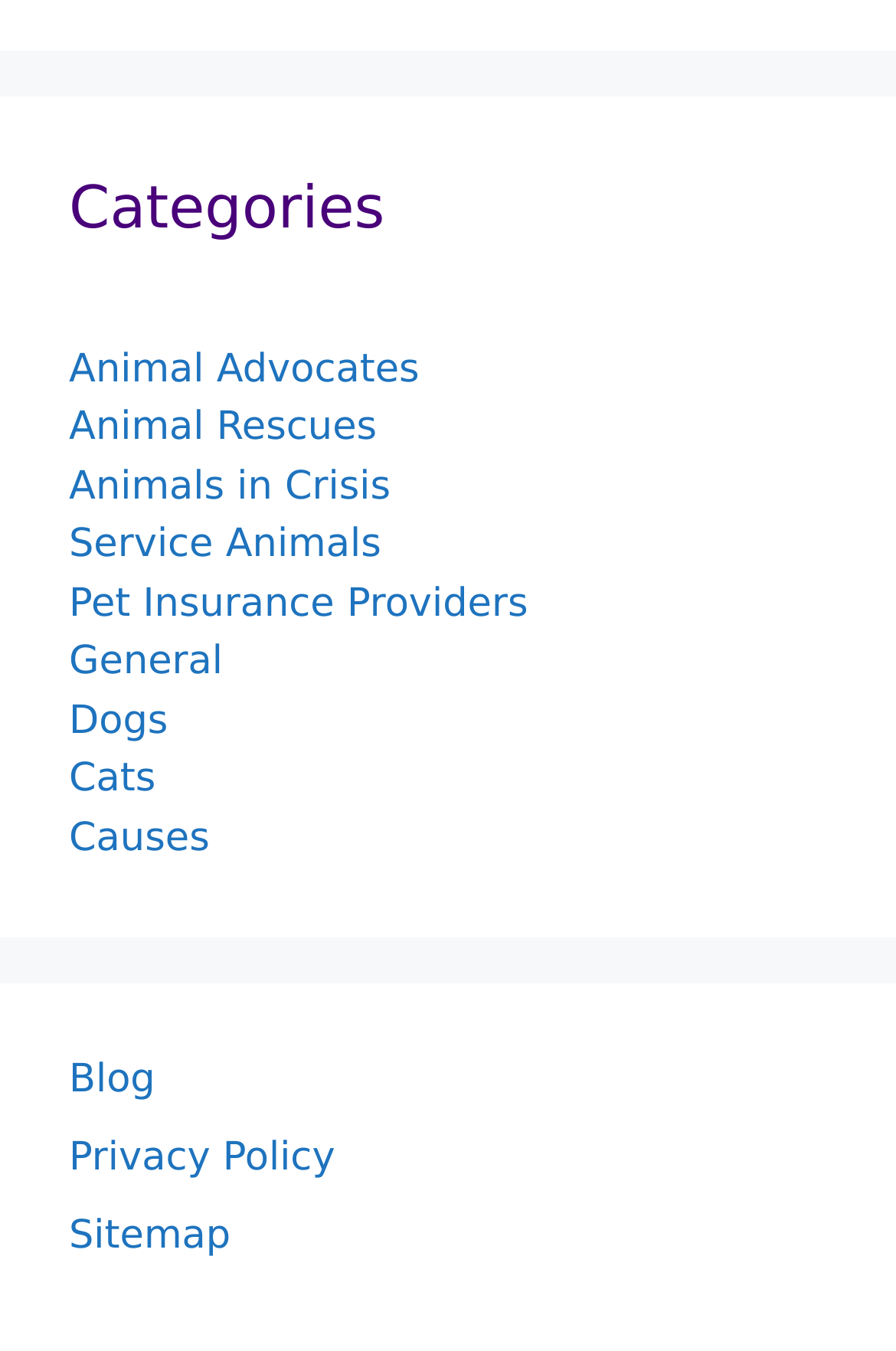Locate the bounding box coordinates of the UI element described by: "Cats". Provide the coordinates as four float numbers between 0 and 1, formatted as [left, top, right, bottom].

[0.077, 0.56, 0.174, 0.594]